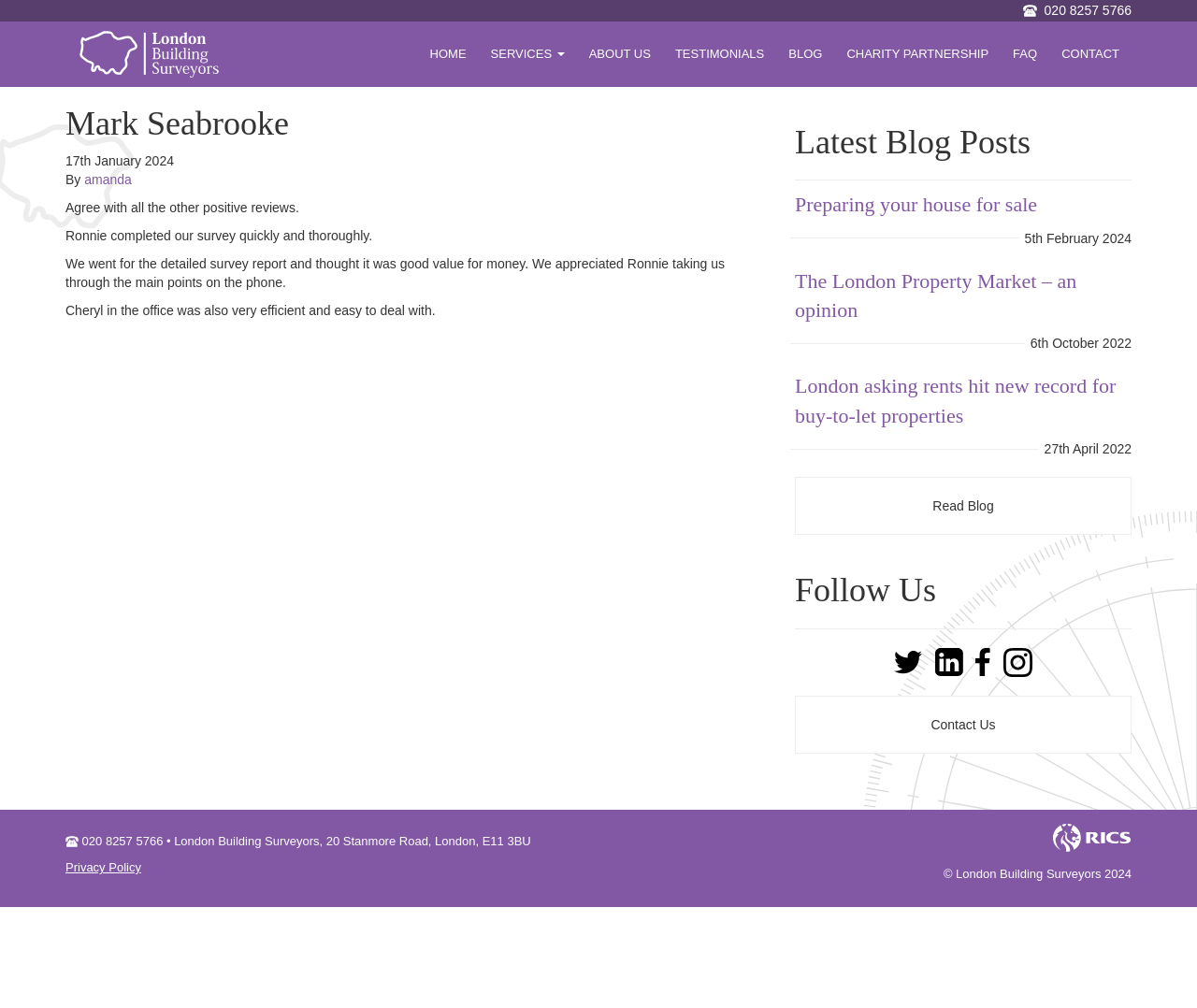What is the name of the person who wrote the review?
Can you provide a detailed and comprehensive answer to the question?

I found the review section on the webpage, which mentions 'By Amanda'. This indicates that Amanda is the person who wrote the review.